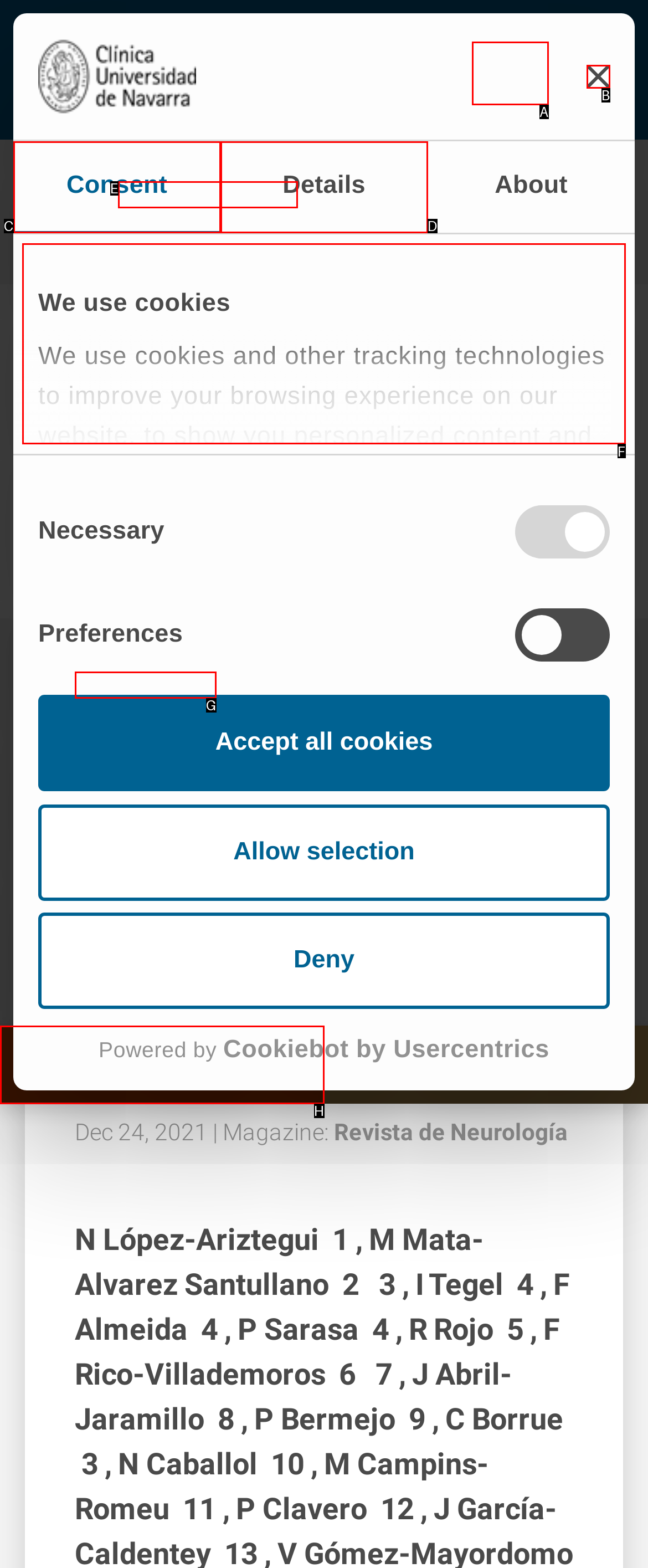Pinpoint the HTML element that fits the description: NEED HELP?
Answer by providing the letter of the correct option.

H